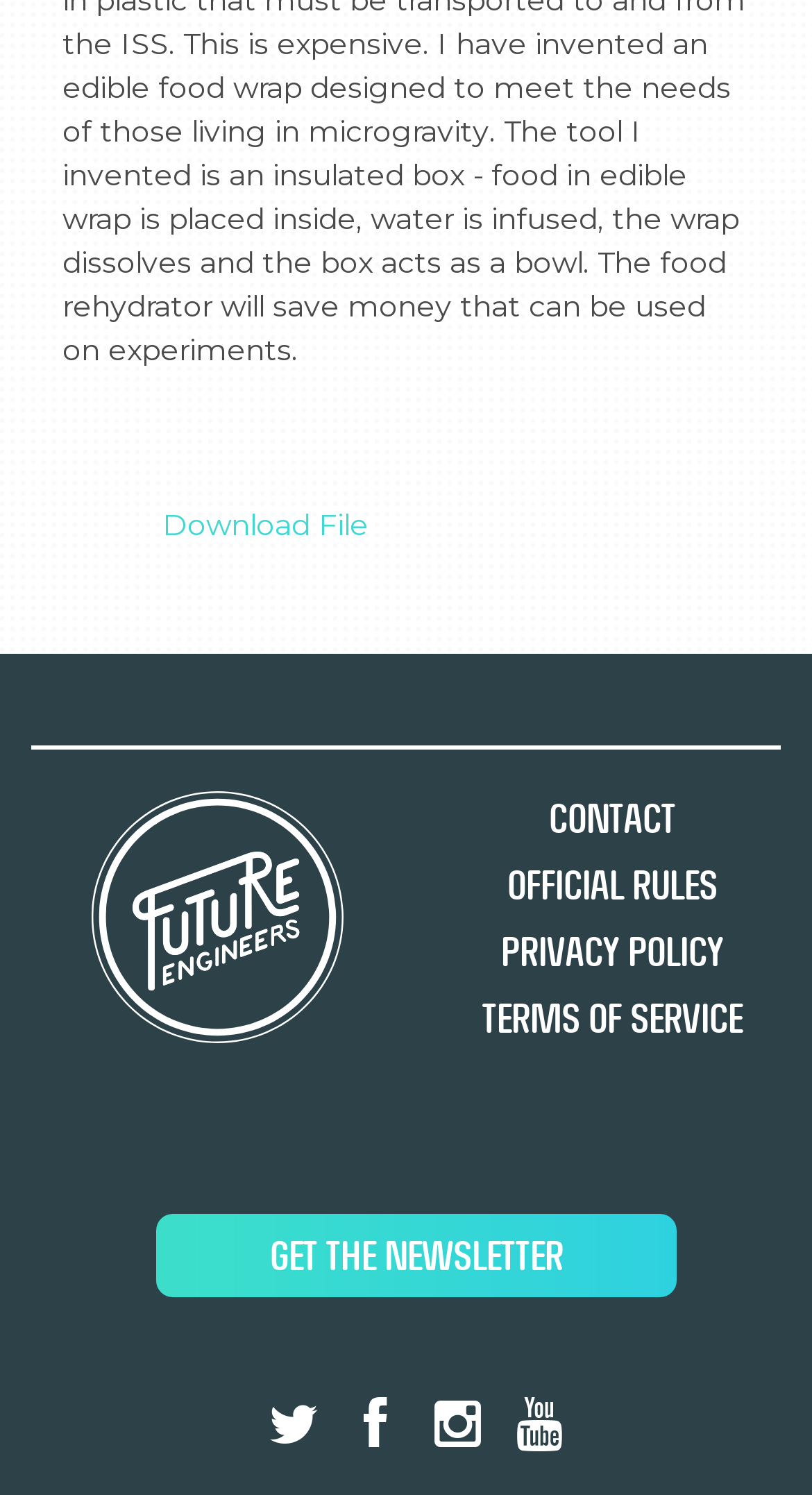Answer the question in a single word or phrase:
How many social media icons are there?

4